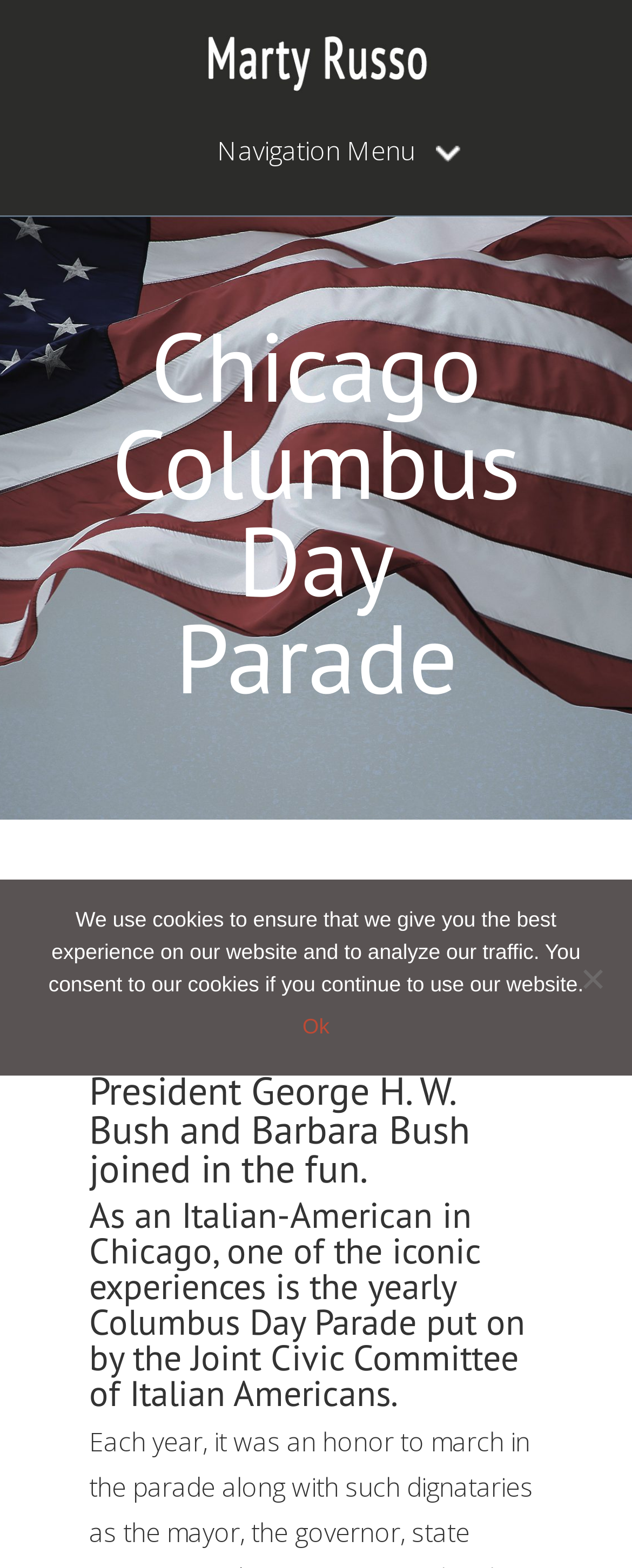Please reply to the following question using a single word or phrase: 
What is the purpose of the Joint Civic Committee of Italian Americans?

To put on the yearly Columbus Day Parade